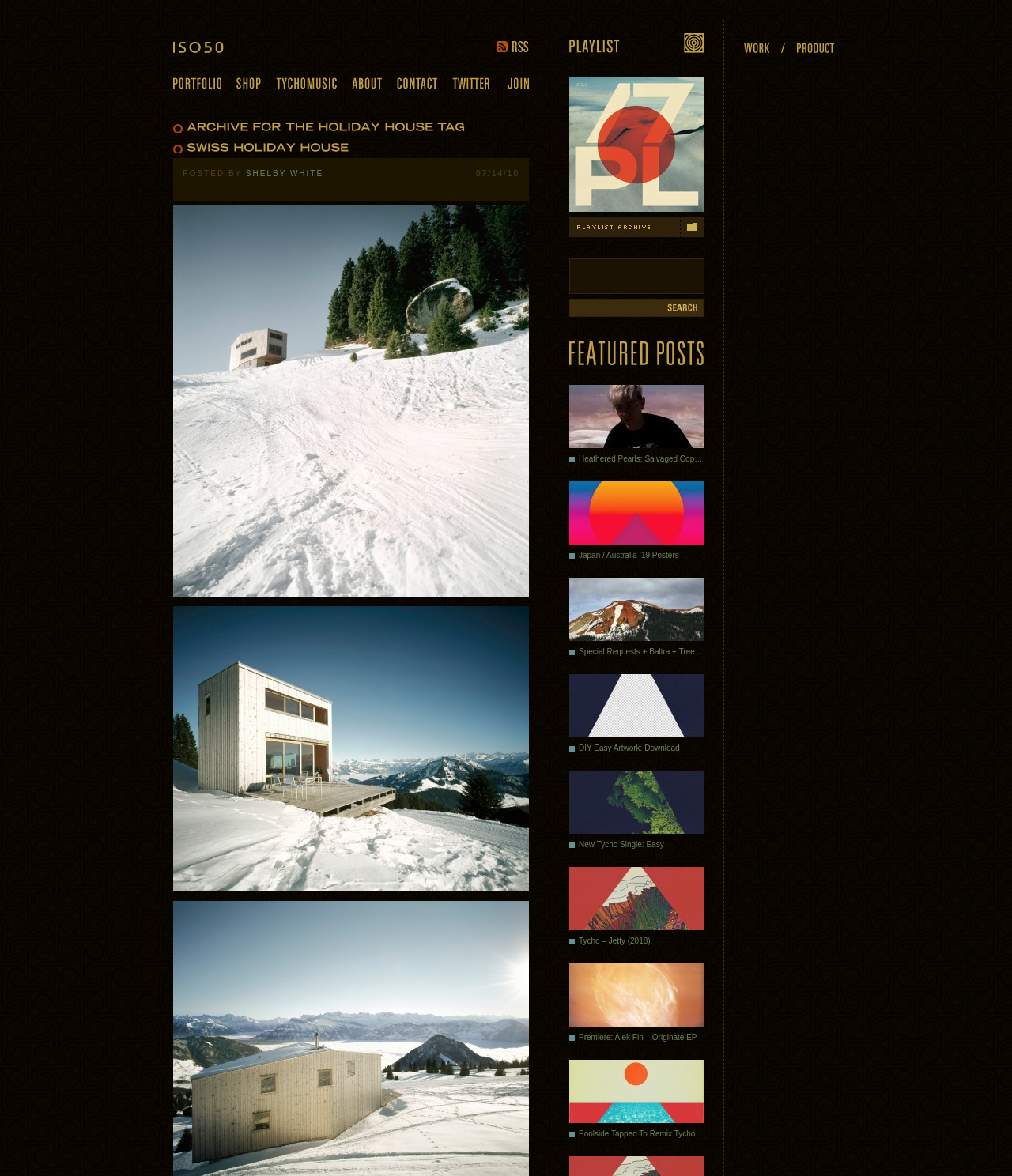Kindly determine the bounding box coordinates for the area that needs to be clicked to execute this instruction: "Click on the 'Portfolio' link".

[0.171, 0.066, 0.219, 0.076]